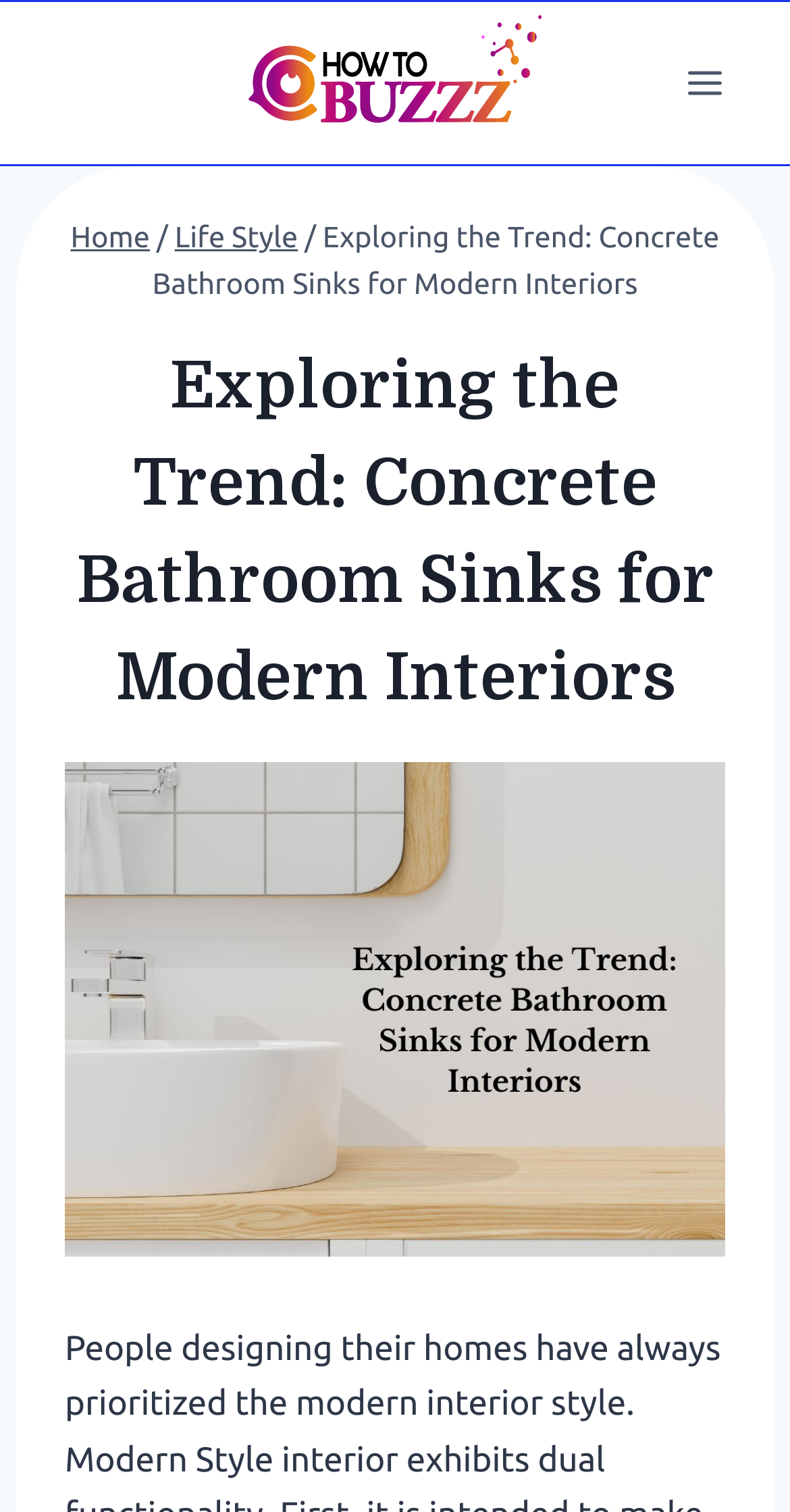Determine the main headline from the webpage and extract its text.

Exploring the Trend: Concrete Bathroom Sinks for Modern Interiors